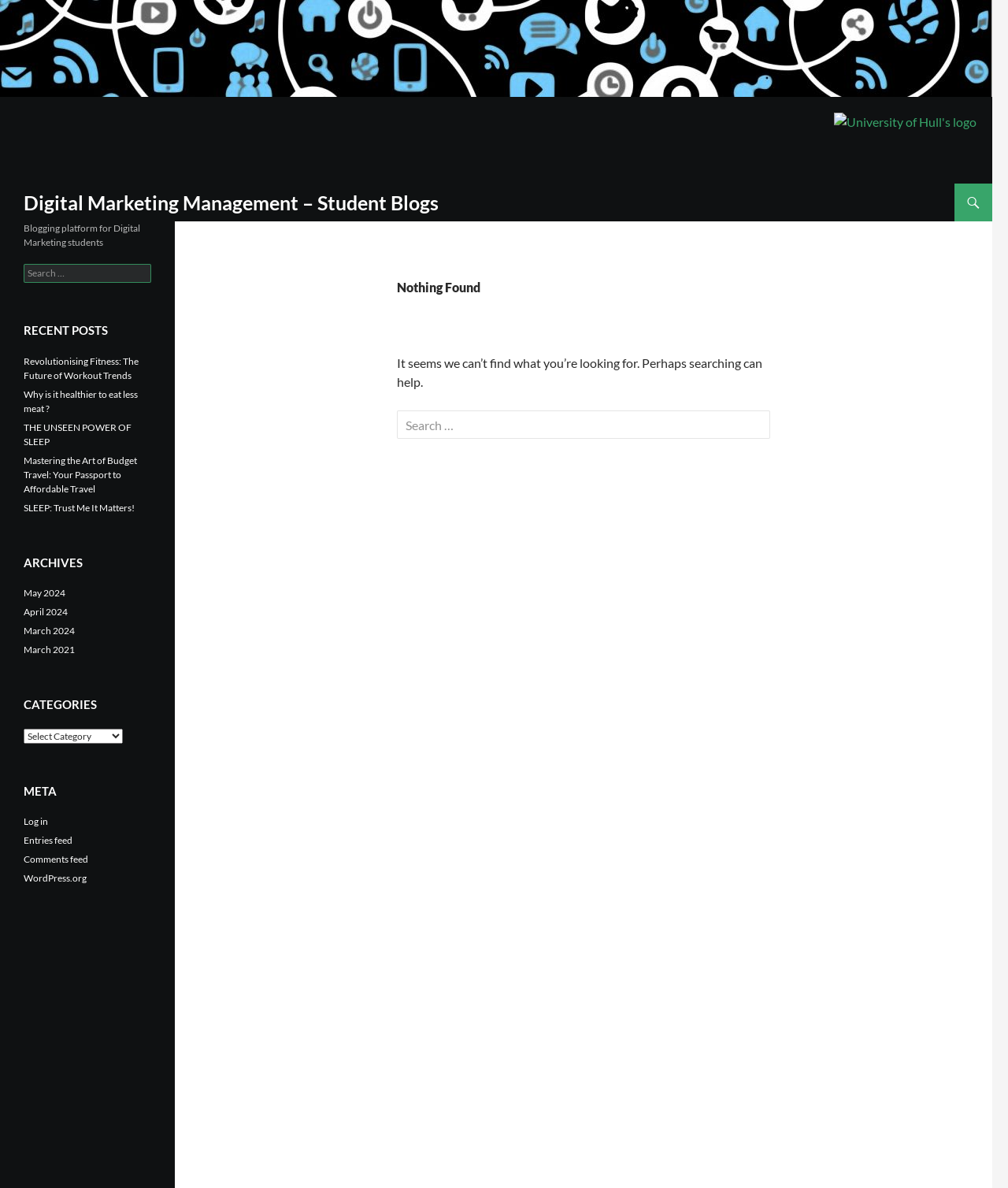Utilize the details in the image to thoroughly answer the following question: What is the purpose of the 'CATEGORIES' dropdown menu?

The 'CATEGORIES' dropdown menu is provided to allow users to filter blog posts by category. The menu is a combobox that can be expanded to show a list of categories, which can be used to narrow down the search for specific blog posts.